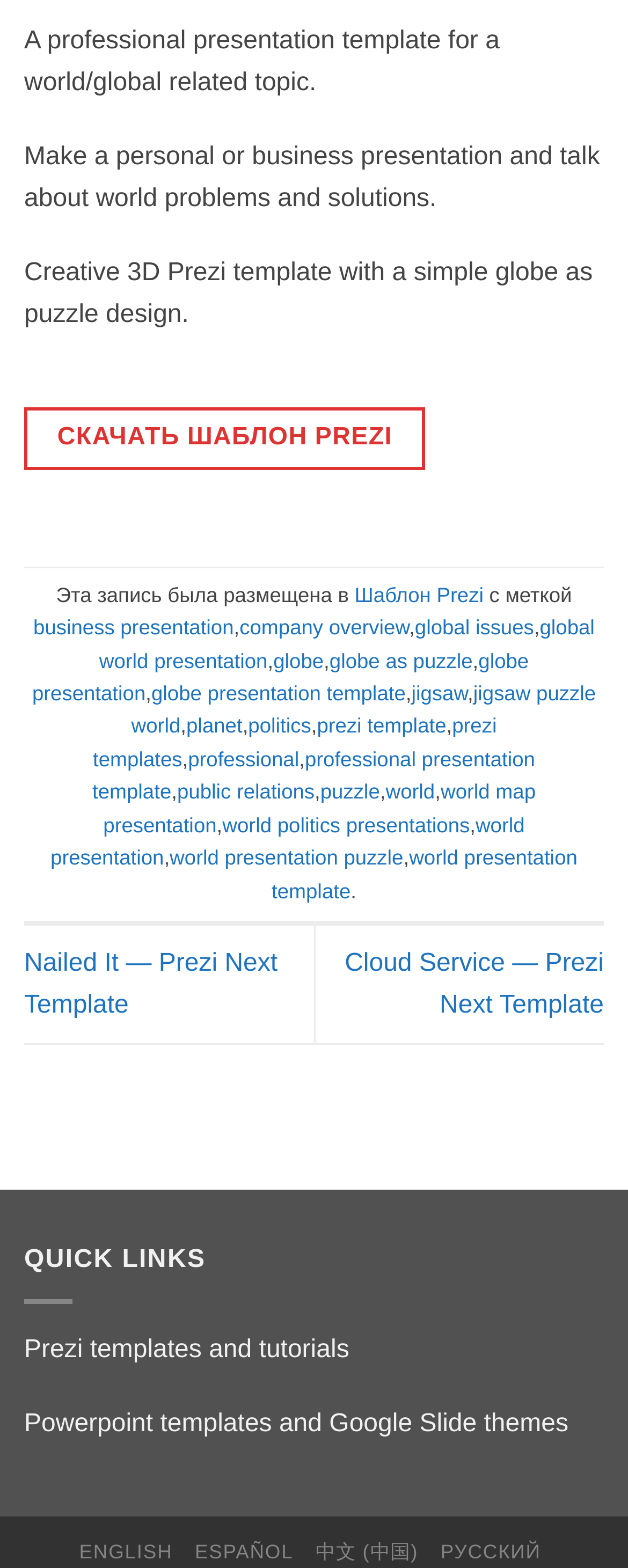Provide a brief response to the question using a single word or phrase: 
What type of links are available in the QUICK LINKS section?

Prezi templates and tutorials